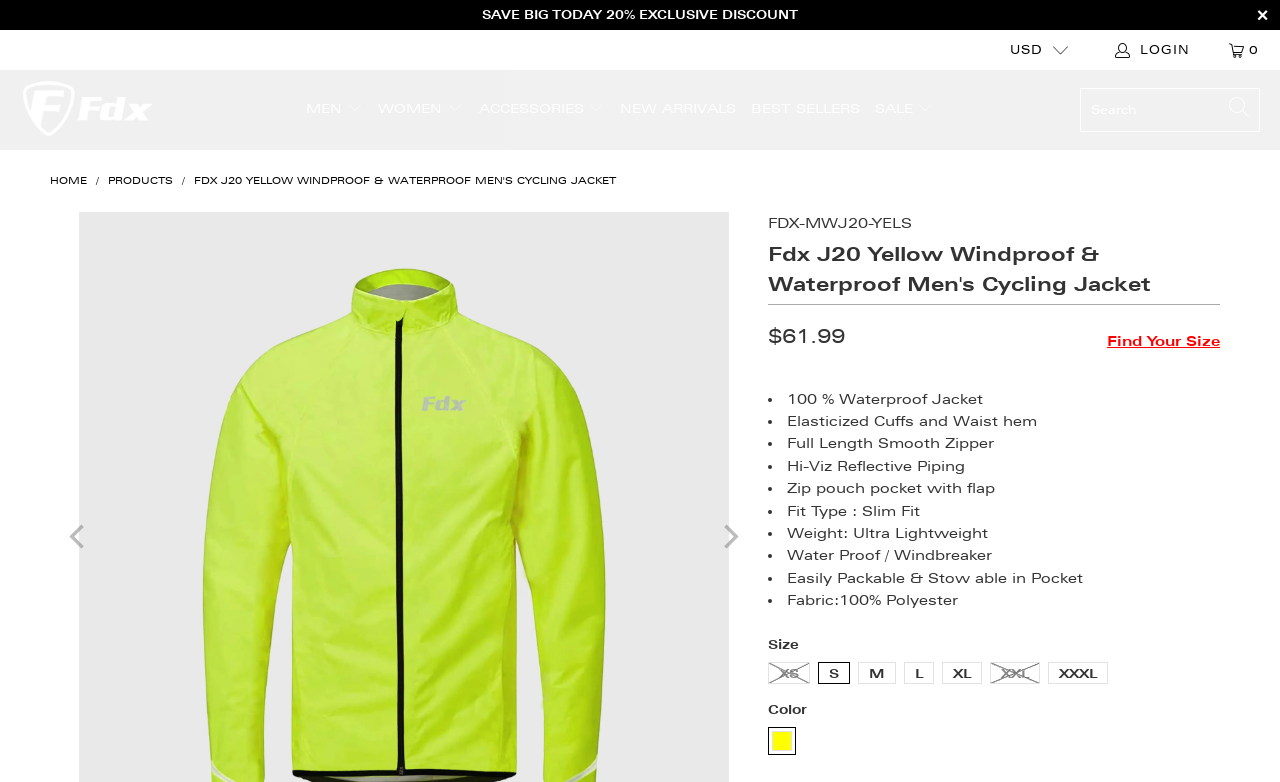Determine the bounding box coordinates for the area that needs to be clicked to fulfill this task: "Search for a product". The coordinates must be given as four float numbers between 0 and 1, i.e., [left, top, right, bottom].

[0.844, 0.113, 0.984, 0.169]